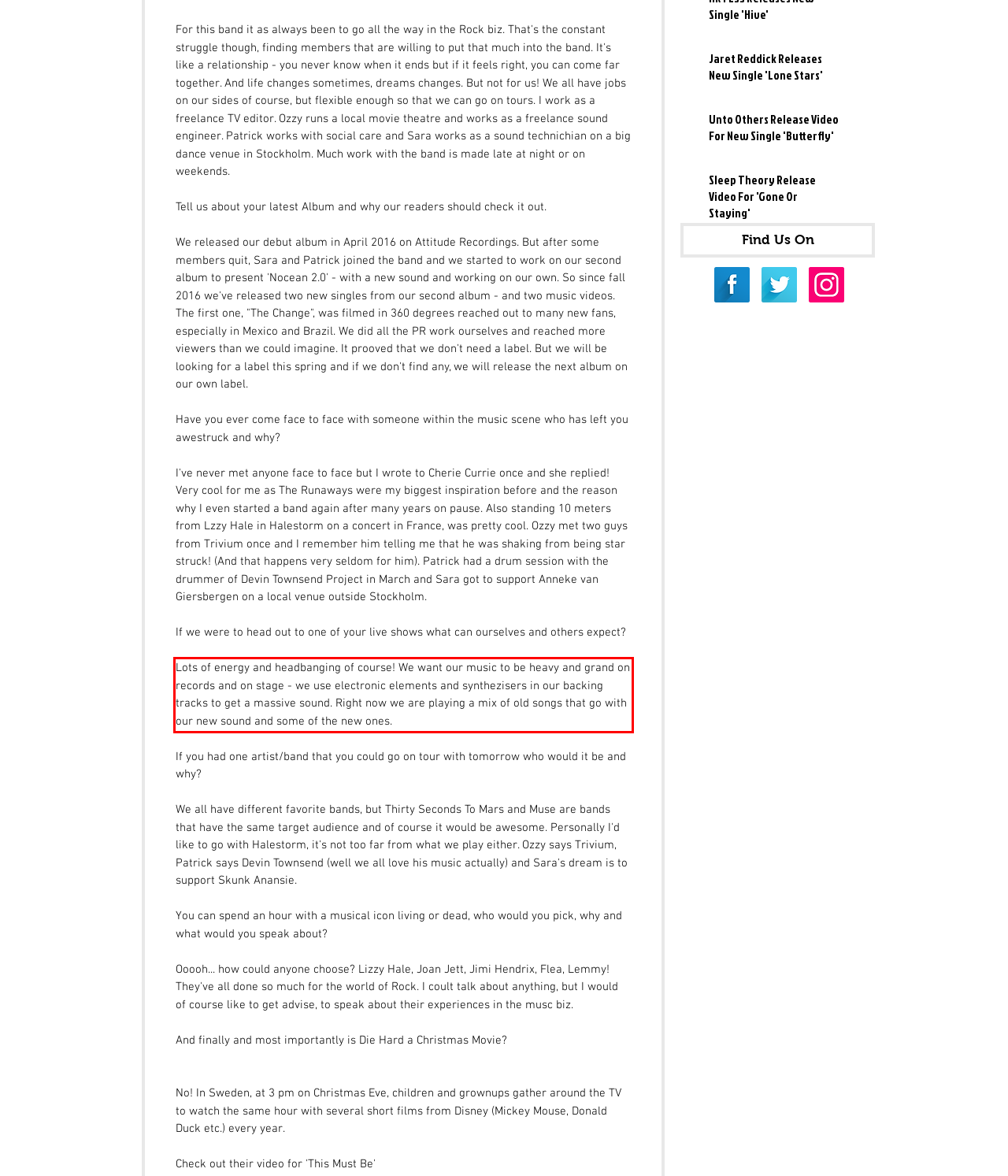You are provided with a screenshot of a webpage that includes a red bounding box. Extract and generate the text content found within the red bounding box.

Lots of energy and headbanging of course! We want our music to be heavy and grand on records and on stage - we use electronic elements and synthezisers in our backing tracks to get a massive sound. Right now we are playing a mix of old songs that go with our new sound and some of the new ones.